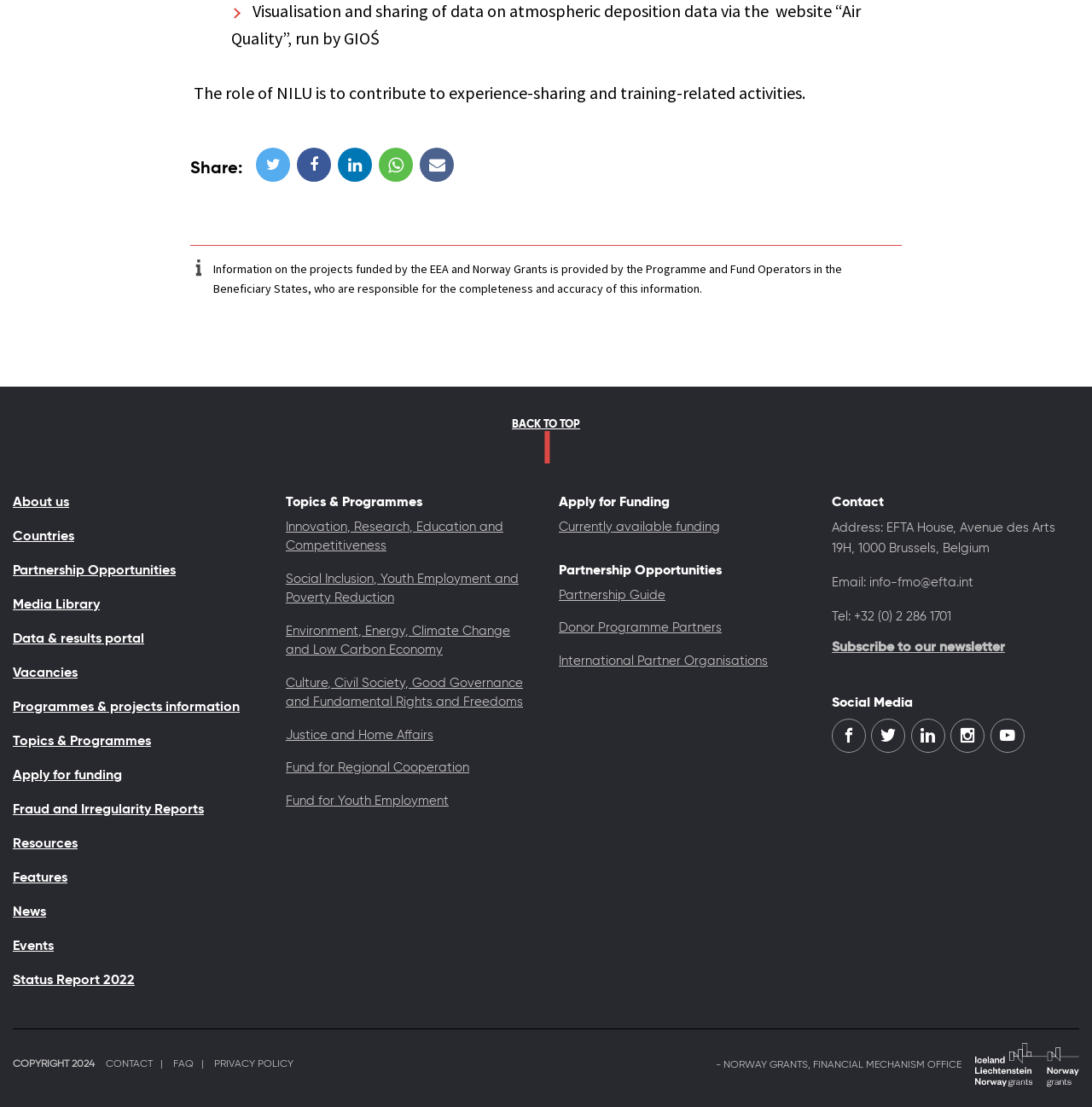Kindly determine the bounding box coordinates of the area that needs to be clicked to fulfill this instruction: "Share on Twitter".

[0.234, 0.134, 0.266, 0.164]